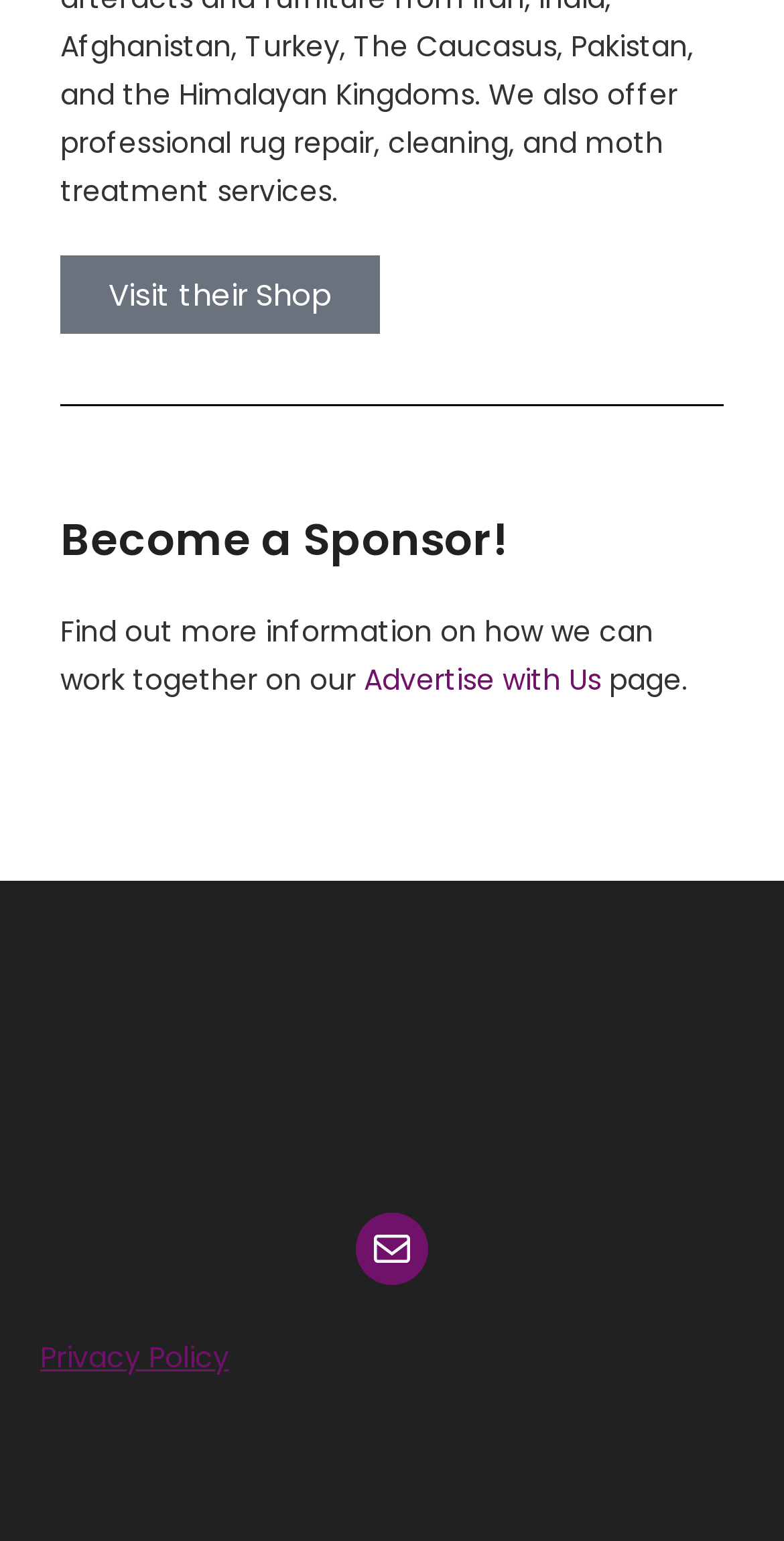What is the call to action for sponsors?
Based on the image, provide a one-word or brief-phrase response.

Become a Sponsor!